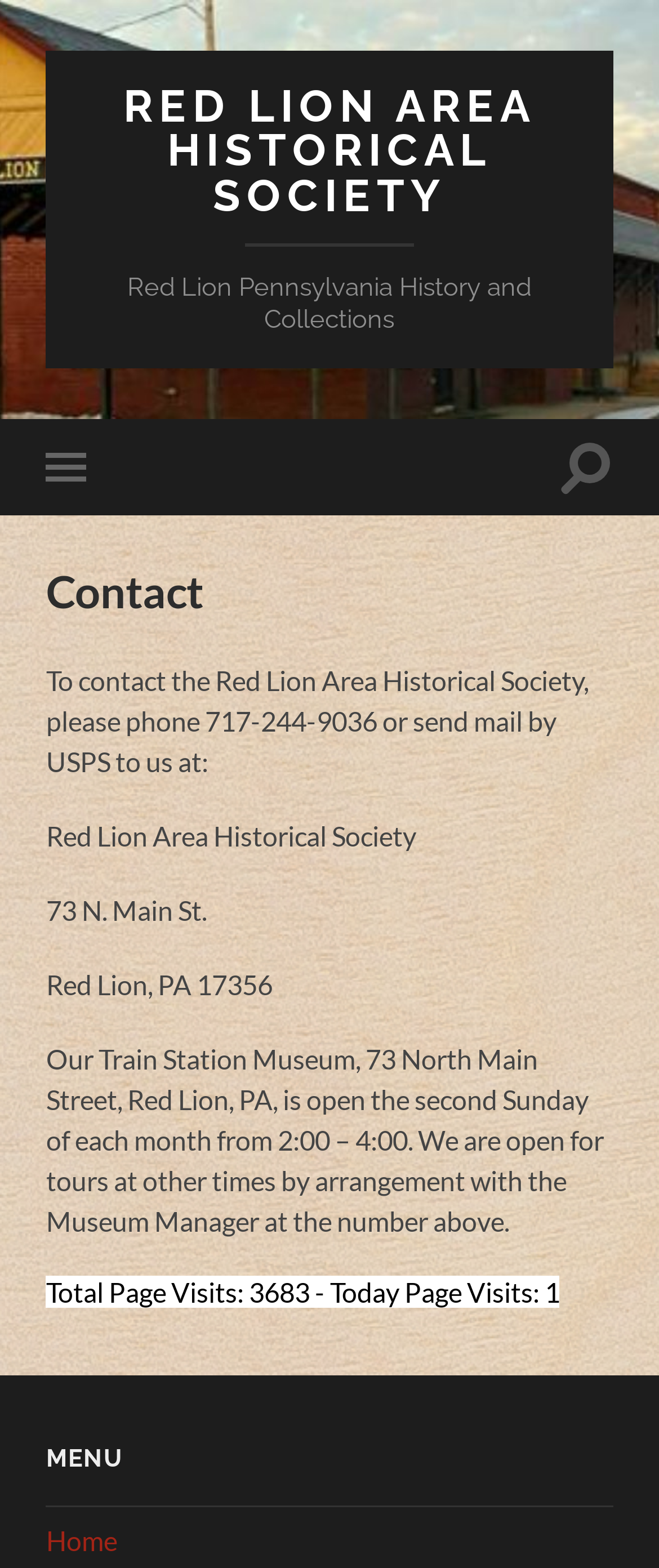What are the hours of operation for the Train Station Museum?
Based on the screenshot, give a detailed explanation to answer the question.

I found the hours of operation by looking at the paragraph that mentions the Train Station Museum. The paragraph states that the museum is open on the second Sunday of each month from 2:00 – 4:00, and also mentions that it is open for tours at other times by arrangement with the Museum Manager.